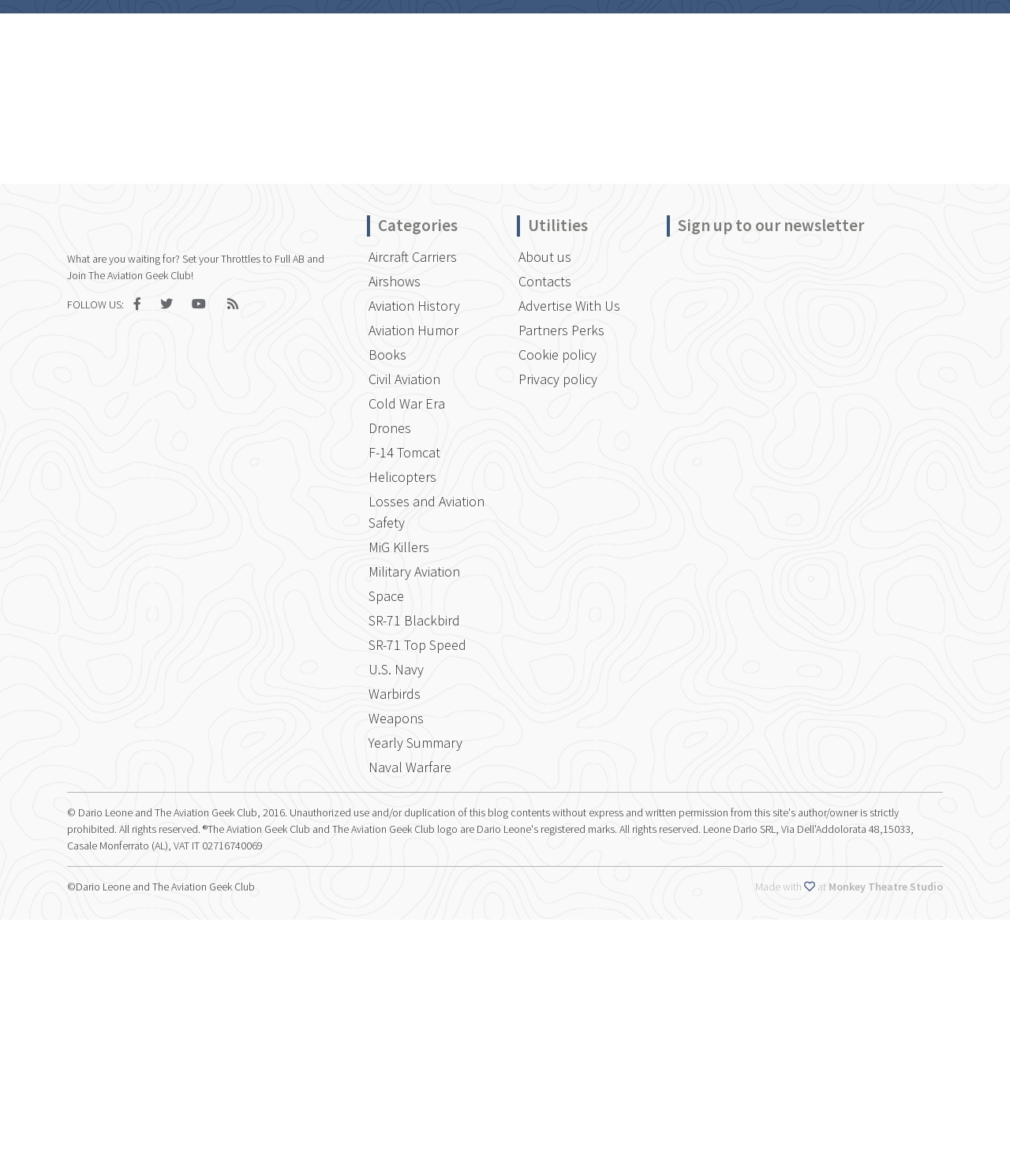What is the purpose of the 'Sign up to our newsletter' section? Examine the screenshot and reply using just one word or a brief phrase.

To sign up for a newsletter